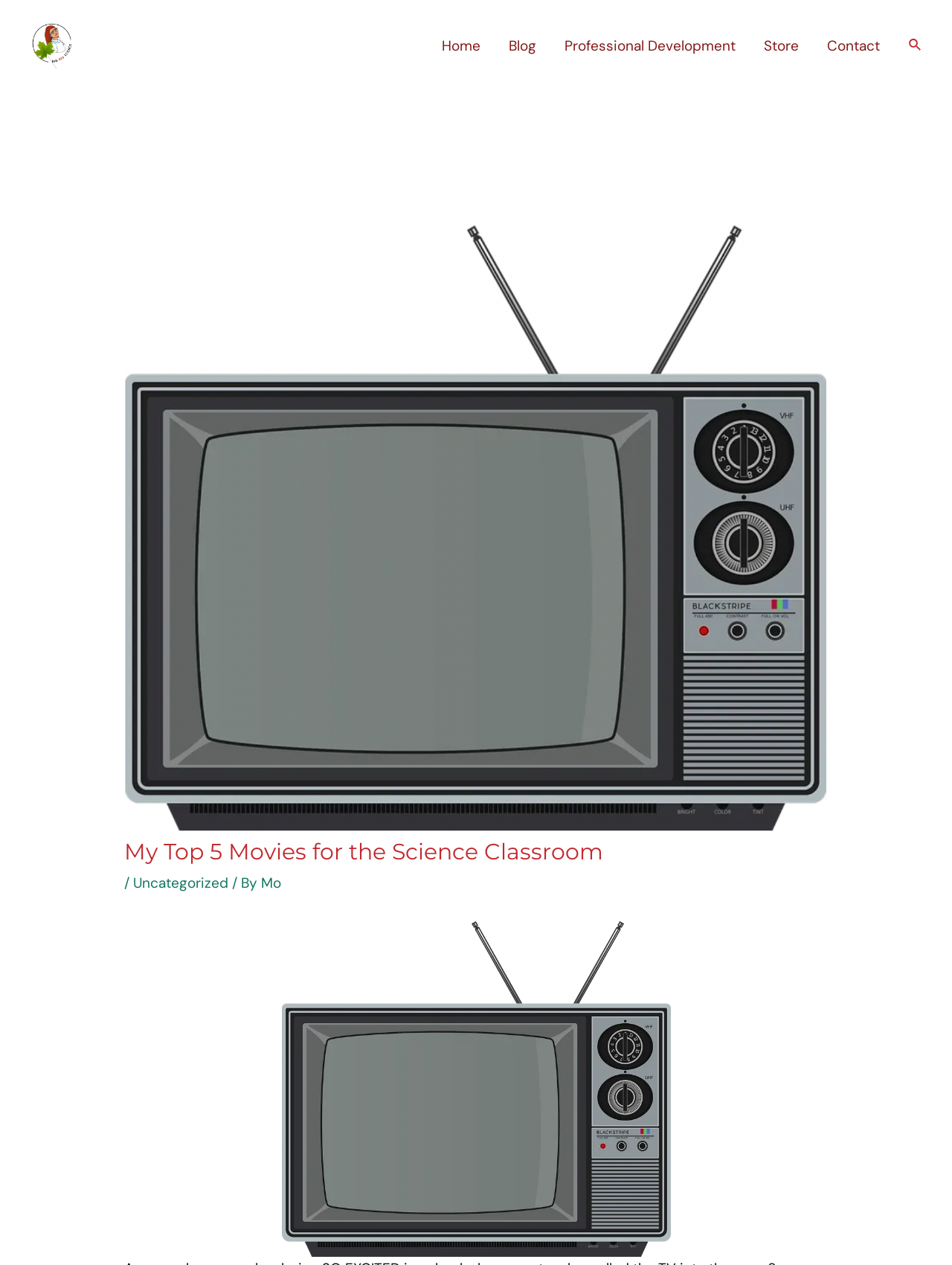Could you locate the bounding box coordinates for the section that should be clicked to accomplish this task: "go to home page".

[0.449, 0.016, 0.519, 0.057]